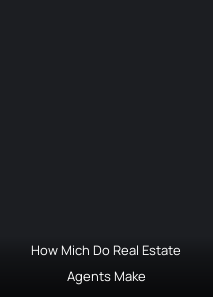Give a detailed account of the visual elements in the image.

The image features a graphic with the text "How Mich Do Real Estate Agents Make" prominently displayed. The background is dark, creating a stark contrast with the white text, which is bold and easy to read. This graphic likely serves as a visual element related to the topic of income for real estate agents, possibly used as a header or highlight in a discussion or article addressing the financial aspects of the real estate profession. The layout suggests an emphasis on the question of earnings in this line of work, aiming to engage viewers or readers in understanding more about real estate agent salaries.